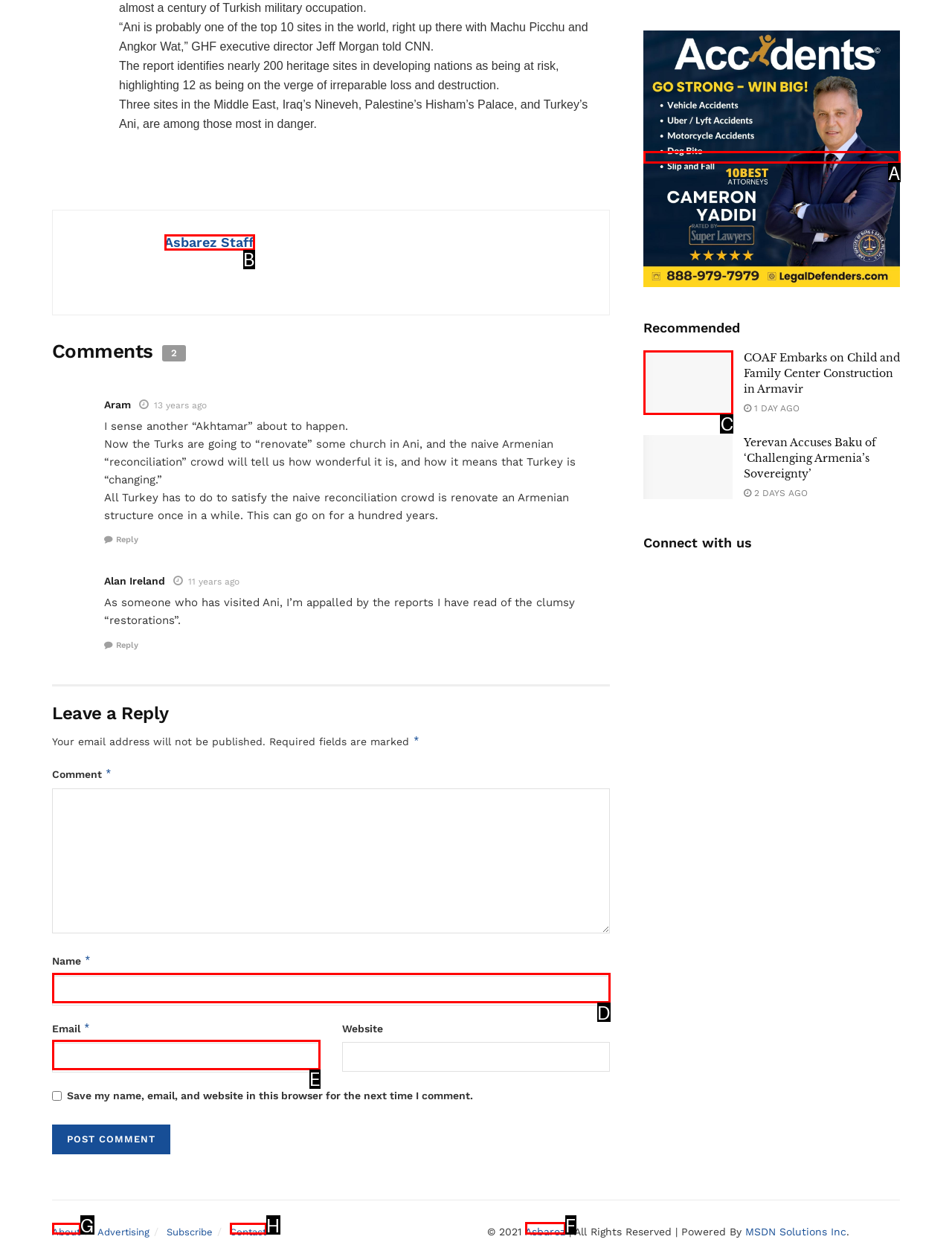For the task "Read the article 'COAF Embarks on Child and Family Center Construction in Armavir'", which option's letter should you click? Answer with the letter only.

C